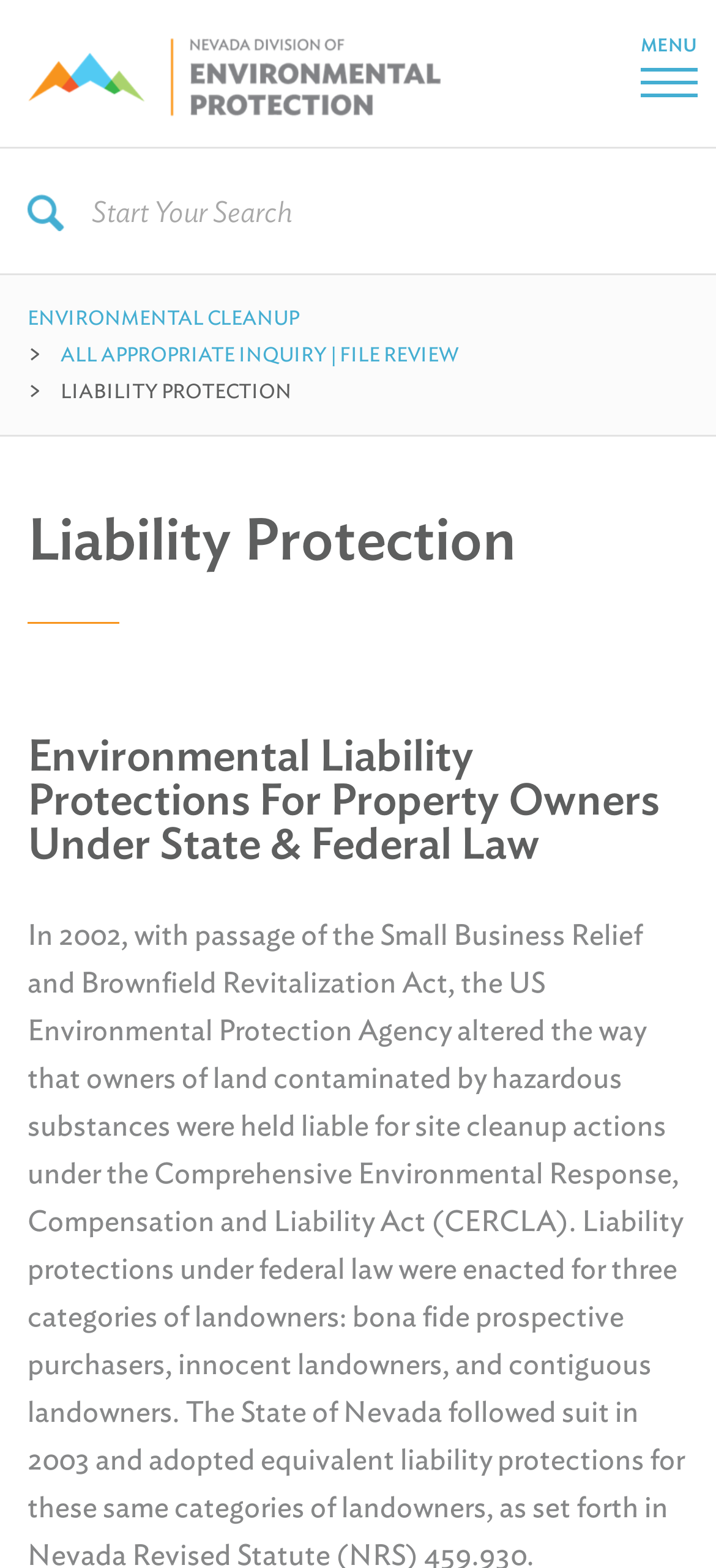Produce an extensive caption that describes everything on the webpage.

The webpage is about the Nevada Department of Environmental Protection, specifically focusing on liability protection. At the top left of the page, there is a logo image of the Nevada Department of Environmental Protection, accompanied by a link to the department's homepage. To the right of the logo, there is a "MENU" link. 

Below the logo and menu, there is a search bar with a placeholder text "Start Your Search". 

On the left side of the page, there are three links: "ENVIRONMENTAL CLEANUP", "ALL APPROPRIATE INQUIRY | FILE REVIEW", and a heading "LIABILITY PROTECTION". The "LIABILITY PROTECTION" heading is further divided into two subheadings: "Liability Protection" and "Environmental Liability Protections For Property Owners Under State & Federal Law". 

The webpage's title, "Liability Protection | NDEP", is prominent at the top of the page, indicating the main topic of the page. Overall, the webpage appears to provide information and resources related to environmental liability protection in Nevada.